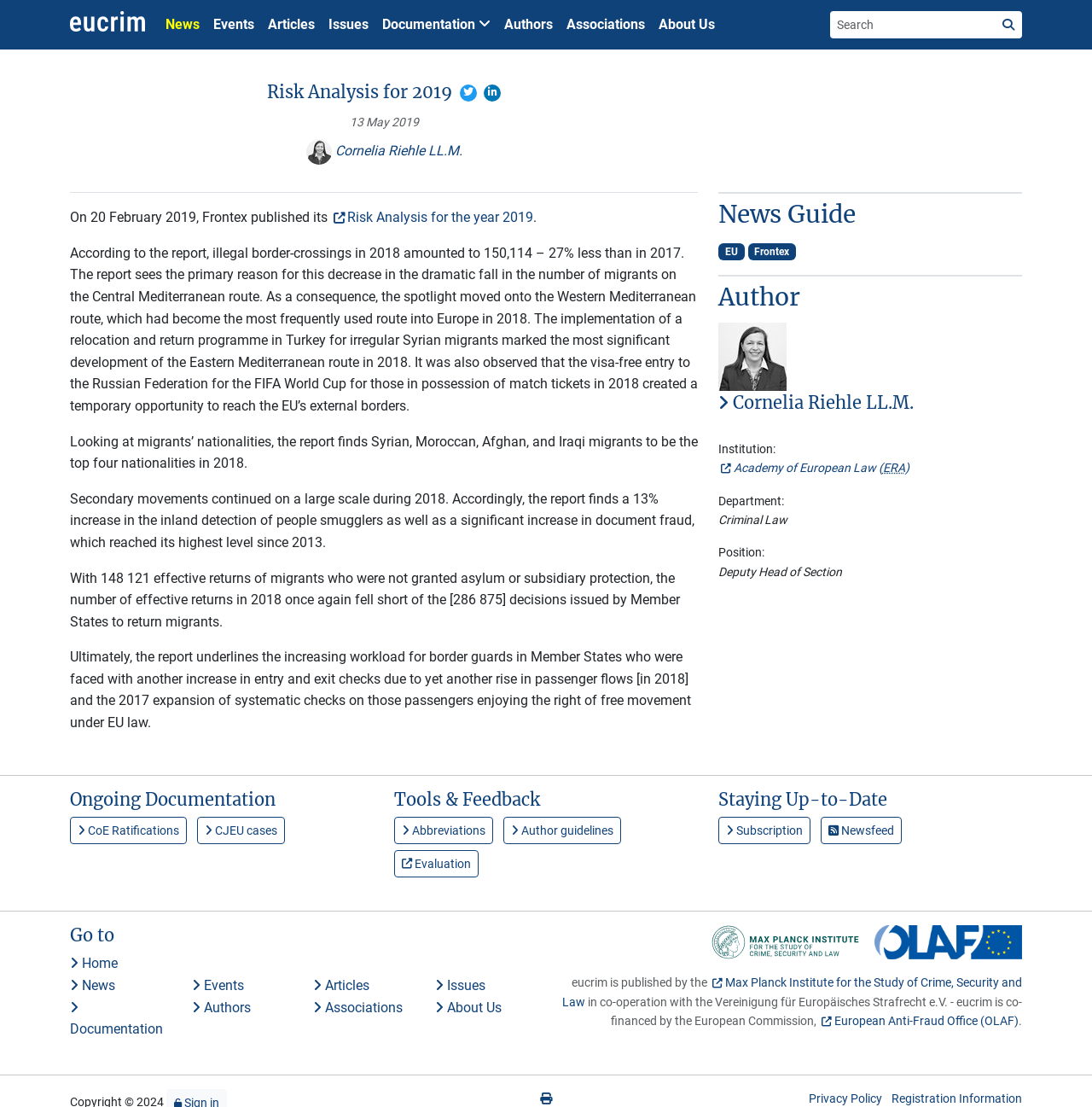Generate a comprehensive description of the webpage content.

The webpage is about the Risk Analysis for 2019 published by Frontex. At the top, there is a navigation bar with links to different sections of the website, including News, Events, Articles, Issues, Documentation, Authors, Associations, and About Us. Next to the navigation bar, there is a search box with a magnifying glass icon.

Below the navigation bar, there is a main section with a heading "Risk Analysis for 2019" accompanied by two icons. The main section is divided into several subheadings, including "First published at 13 May 2019" and a brief description of the report. There is also an image of Cornelia Riehle, the author of the report, with a link to her profile.

The report summary is divided into several paragraphs, discussing the decrease in illegal border-crossings in 2018, the primary reason for this decrease, and the spotlight on the Western Mediterranean route. It also mentions the implementation of a relocation and return program in Turkey and the visa-free entry to the Russian Federation for the FIFA World Cup.

Further down, there is a section with a heading "News Guide" and a subheading "Author" with a link to Cornelia Riehle's profile. There is also a section with information about the institution, department, and position of the author.

The webpage also has several other sections, including "Ongoing Documentation", "Tools & Feedback", "Staying Up-to-Date", and "Go to", which provide links to various resources and tools. At the bottom of the page, there are logos of the Max Planck Institute for the Study of Crime, Security and Law and the European Anti-Fraud Office (OLAF), as well as a statement about the publication of eucrim. There are also links to print the page, privacy policy, and registration information.